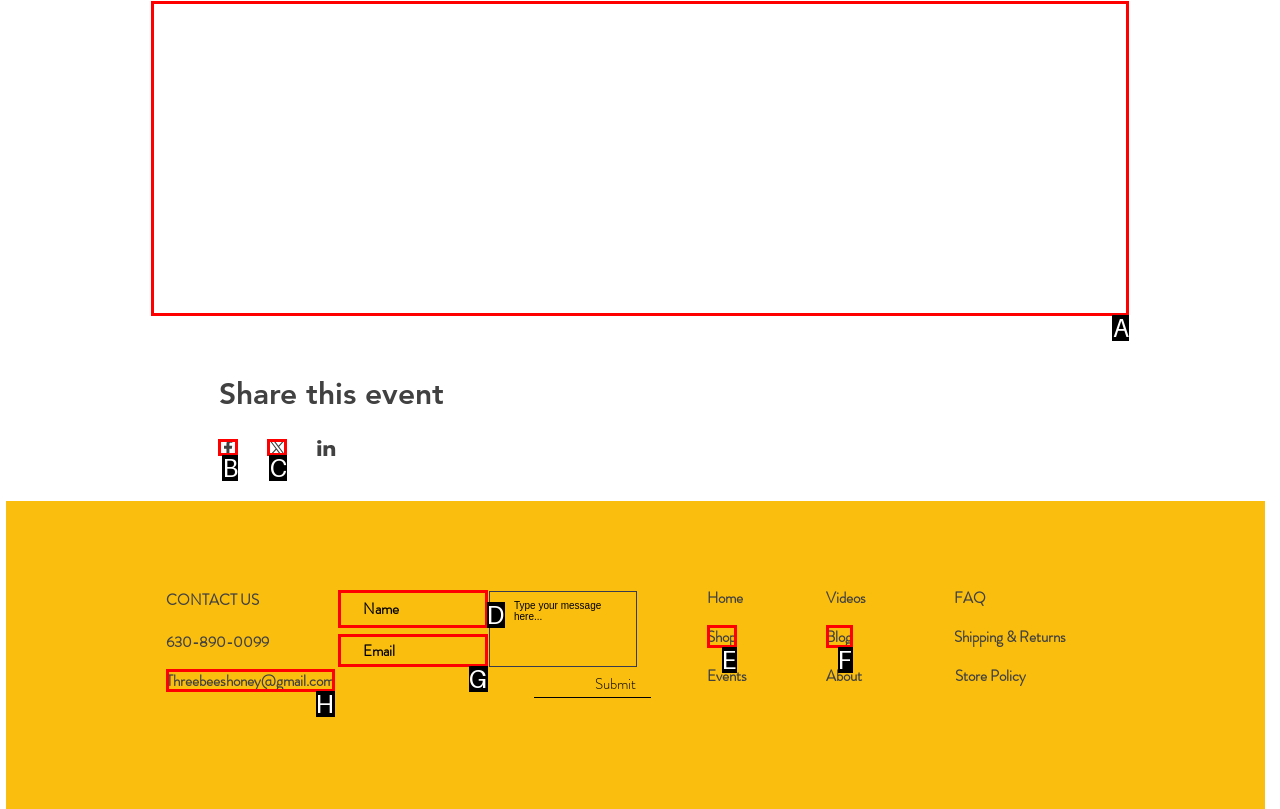Identify the correct option to click in order to complete this task: Zoom in the map
Answer with the letter of the chosen option directly.

A